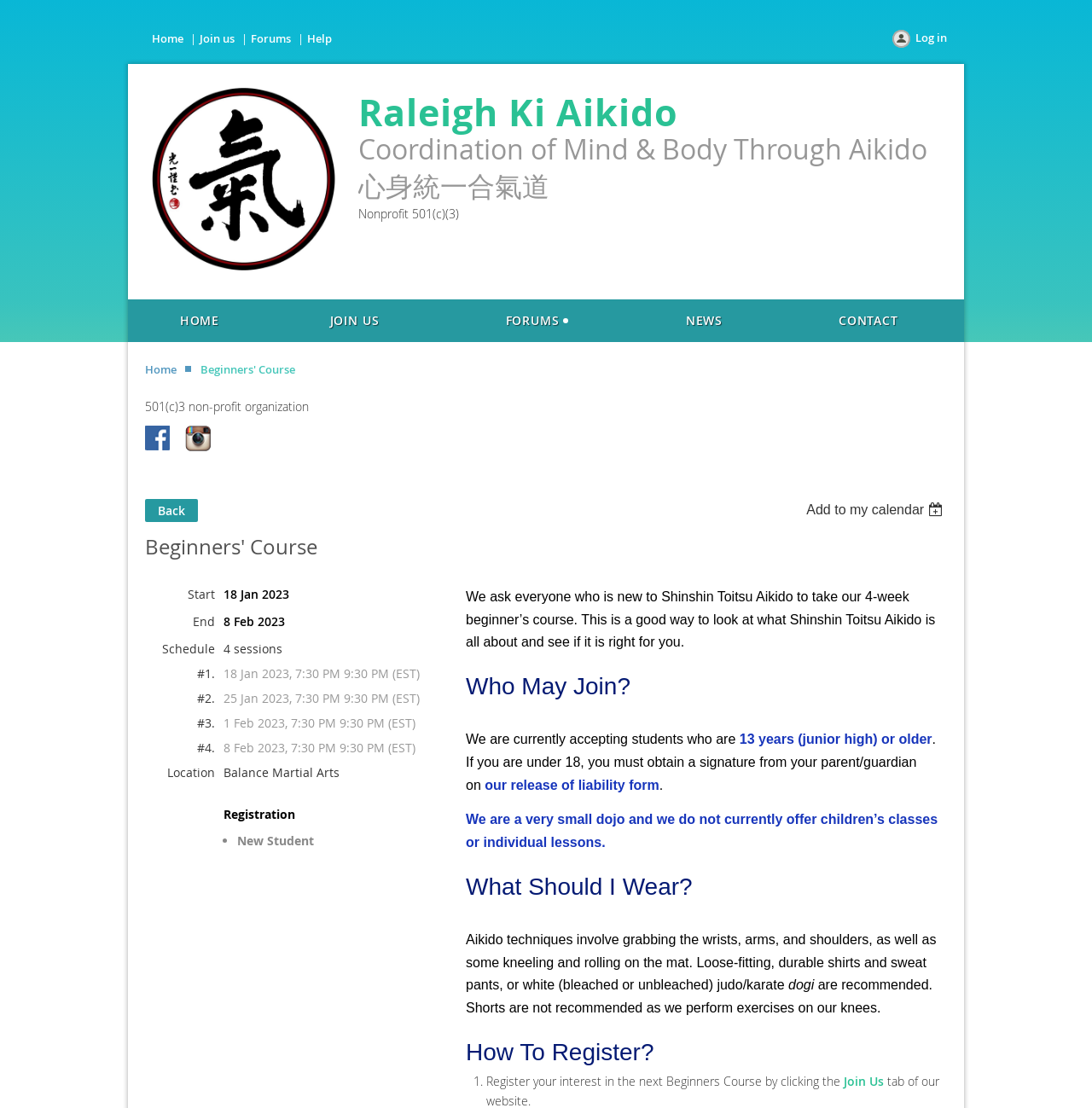Answer this question in one word or a short phrase: What is the recommended attire for Aikido practice?

Loose-fitting shirts and sweat pants